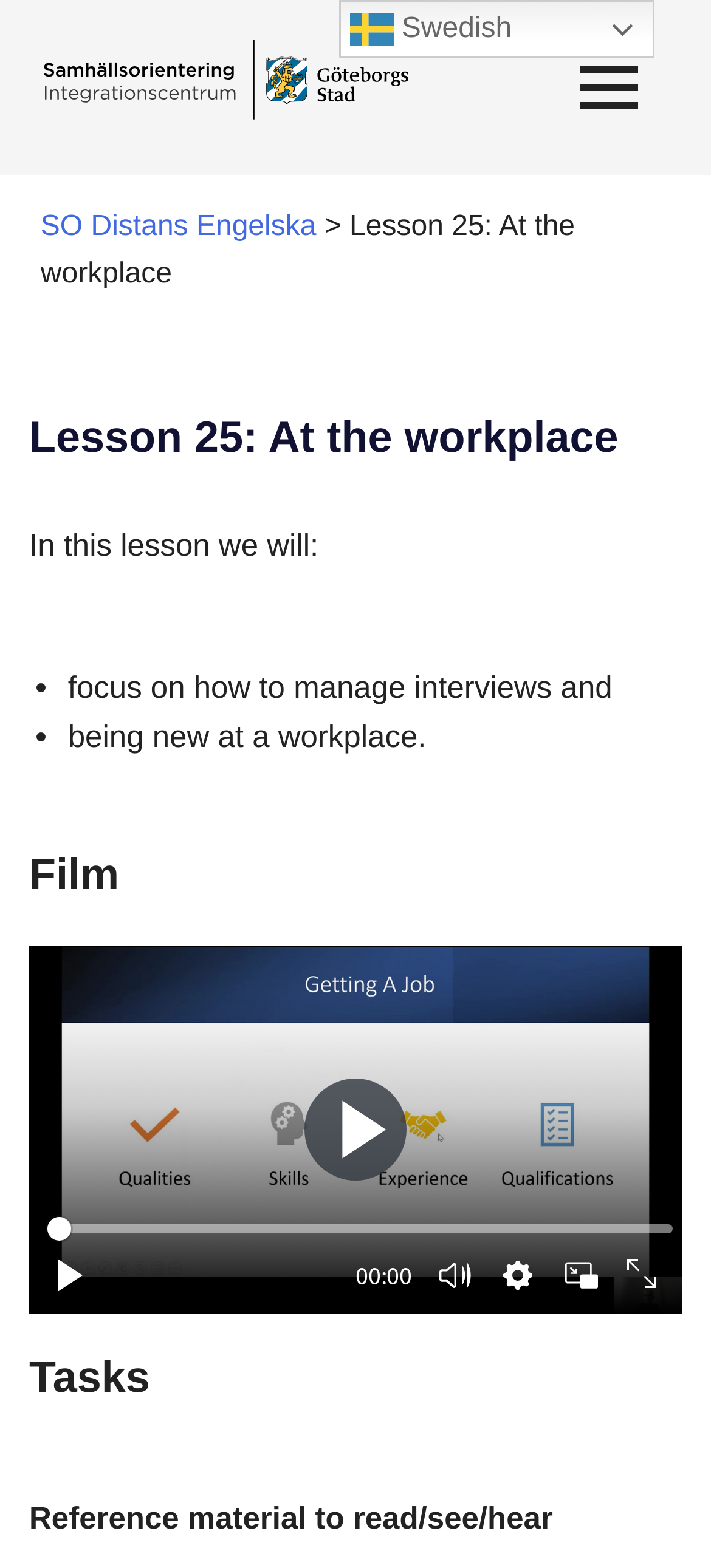Specify the bounding box coordinates (top-left x, top-left y, bottom-right x, bottom-right y) of the UI element in the screenshot that matches this description: SO Distans Engelska

[0.057, 0.135, 0.445, 0.155]